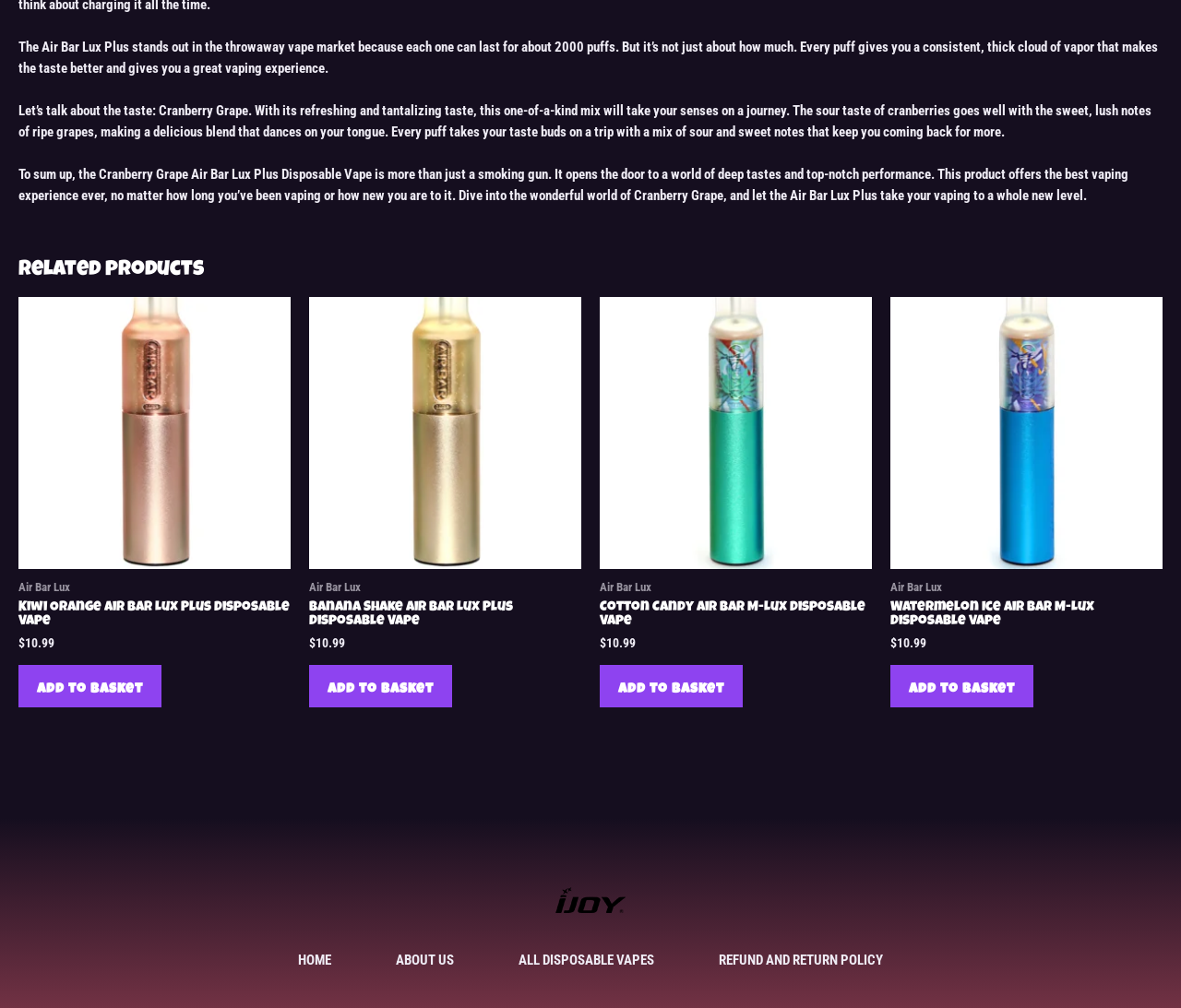Determine the bounding box coordinates for the region that must be clicked to execute the following instruction: "Go to HOME page".

[0.225, 0.915, 0.308, 0.991]